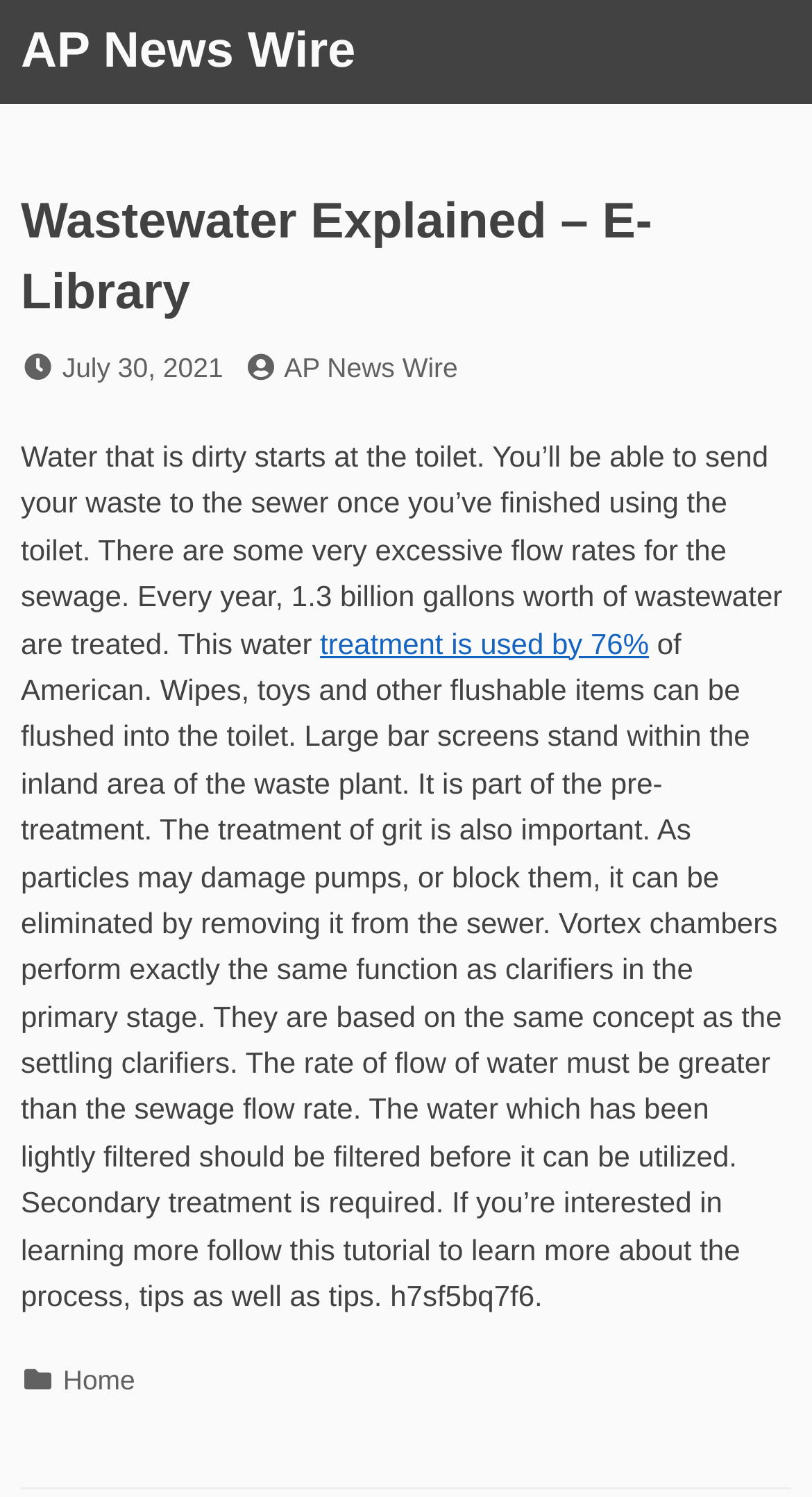What is the purpose of large bar screens in the waste plant?
Please ensure your answer to the question is detailed and covers all necessary aspects.

The webpage explains that 'Large bar screens stand within the inland area of the waste plant. It is part of the pre-treatment.' This suggests that the purpose of large bar screens is to facilitate pre-treatment in the waste plant.